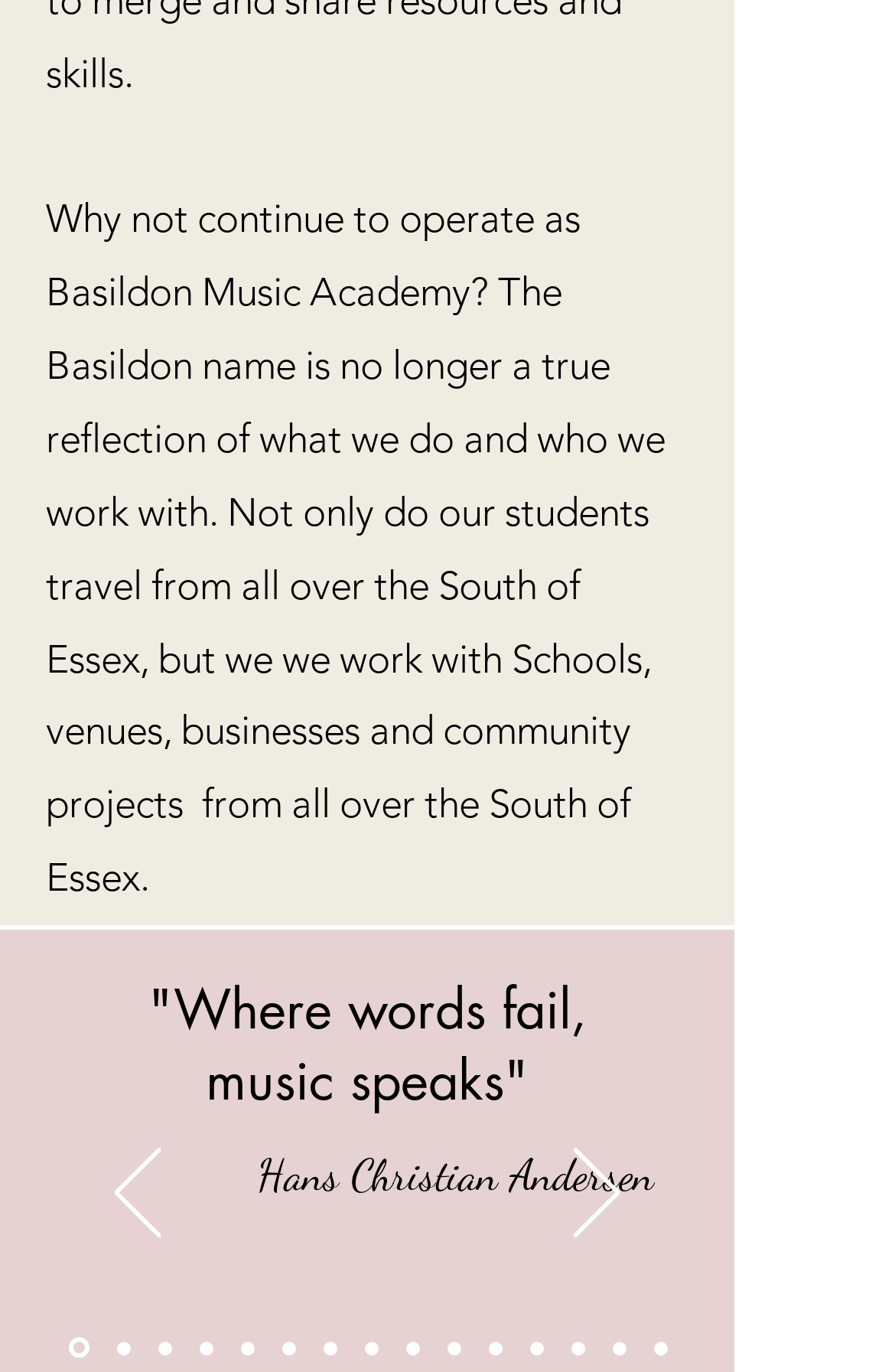Identify the bounding box coordinates necessary to click and complete the given instruction: "Click the 'Next' button".

[0.641, 0.837, 0.692, 0.907]